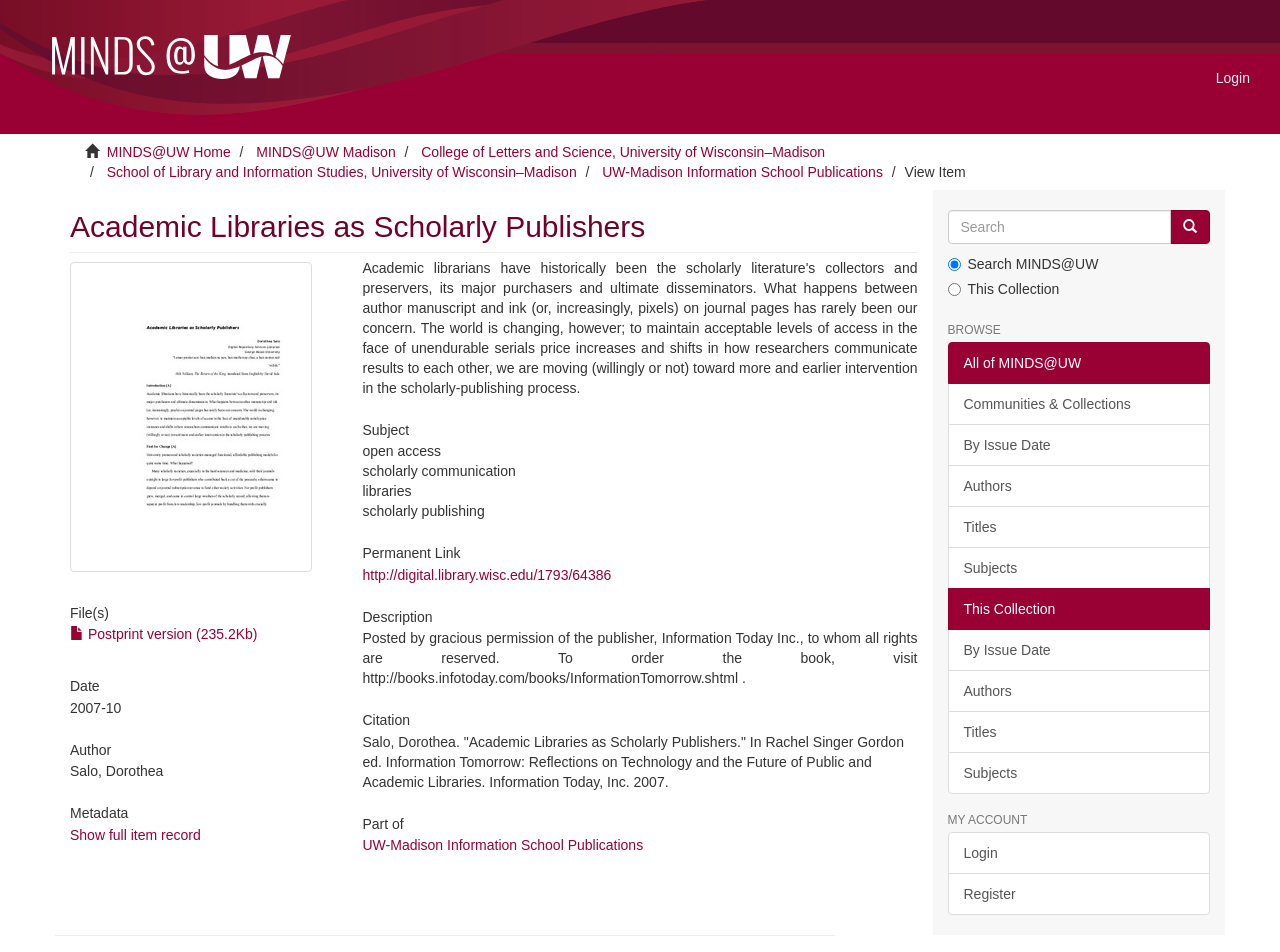Can you pinpoint the bounding box coordinates for the clickable element required for this instruction: "search"? The coordinates should be four float numbers between 0 and 1, i.e., [left, top, right, bottom].

[0.74, 0.221, 0.915, 0.256]